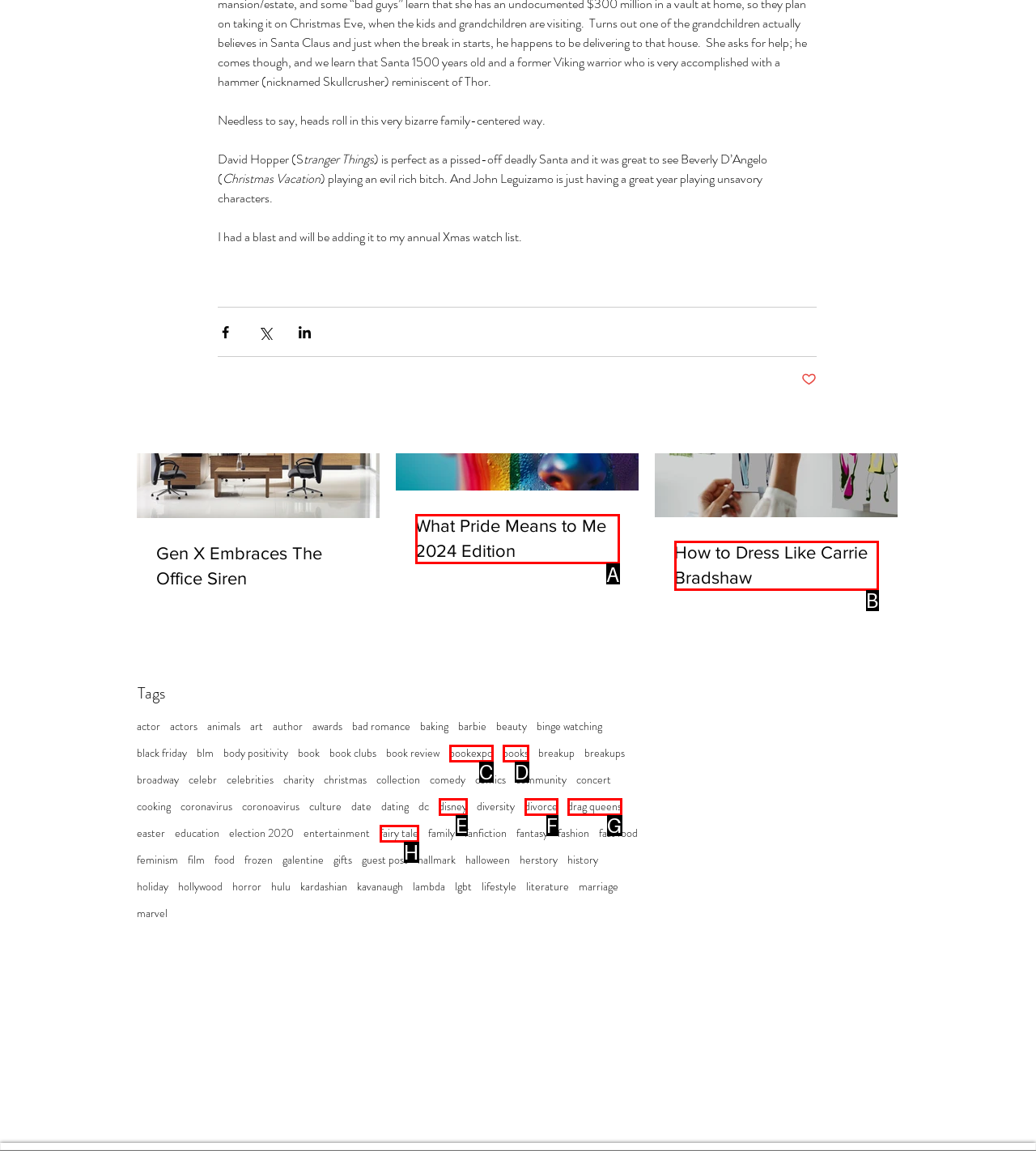Select the UI element that should be clicked to execute the following task: Explore the article 'How to Dress Like Carrie Bradshaw'
Provide the letter of the correct choice from the given options.

B